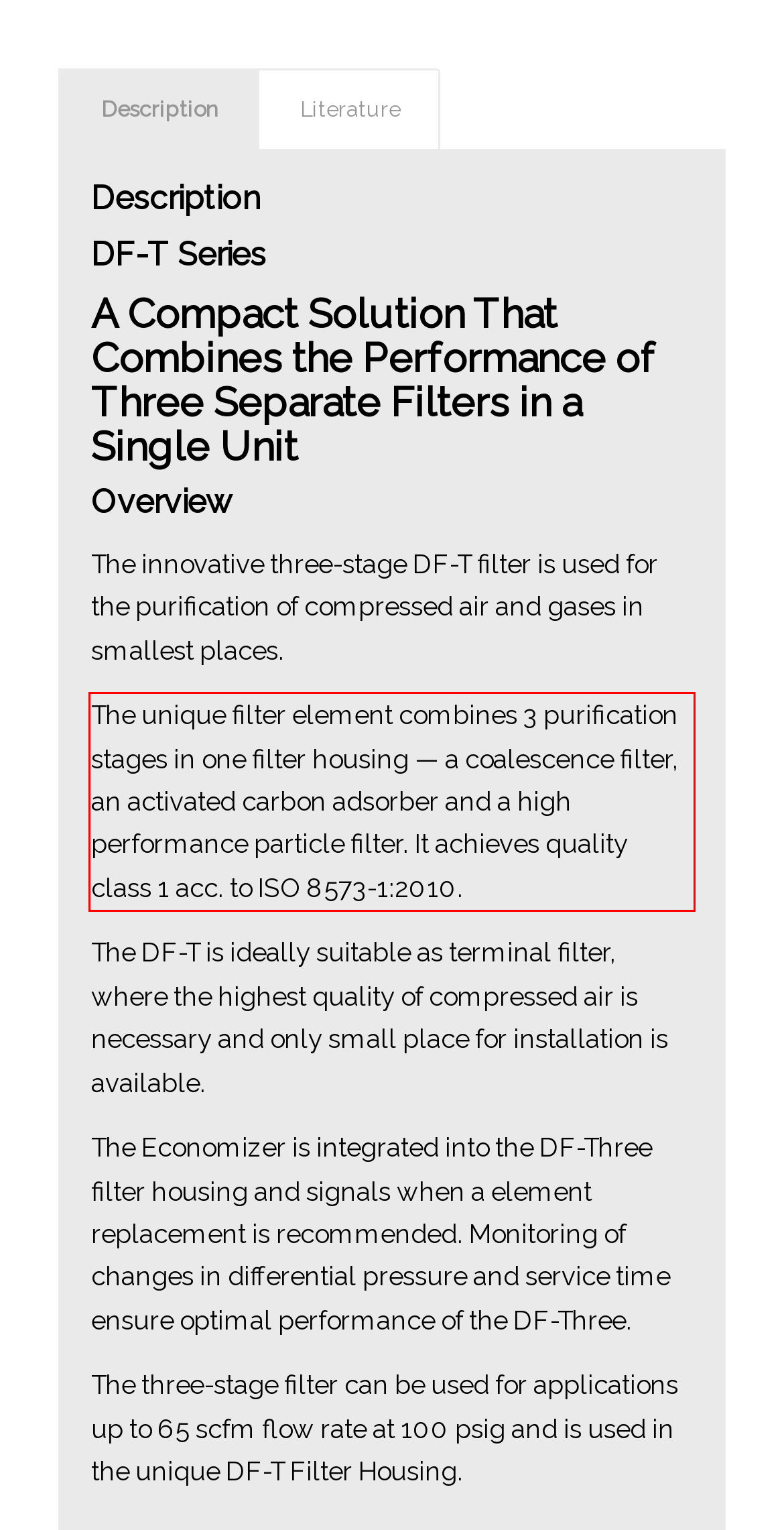From the provided screenshot, extract the text content that is enclosed within the red bounding box.

The unique filter element combines 3 purification stages in one filter housing — a coalescence filter, an activated carbon adsorber and a high performance particle filter. It achieves quality class 1 acc. to ISO 8573-1:2010.